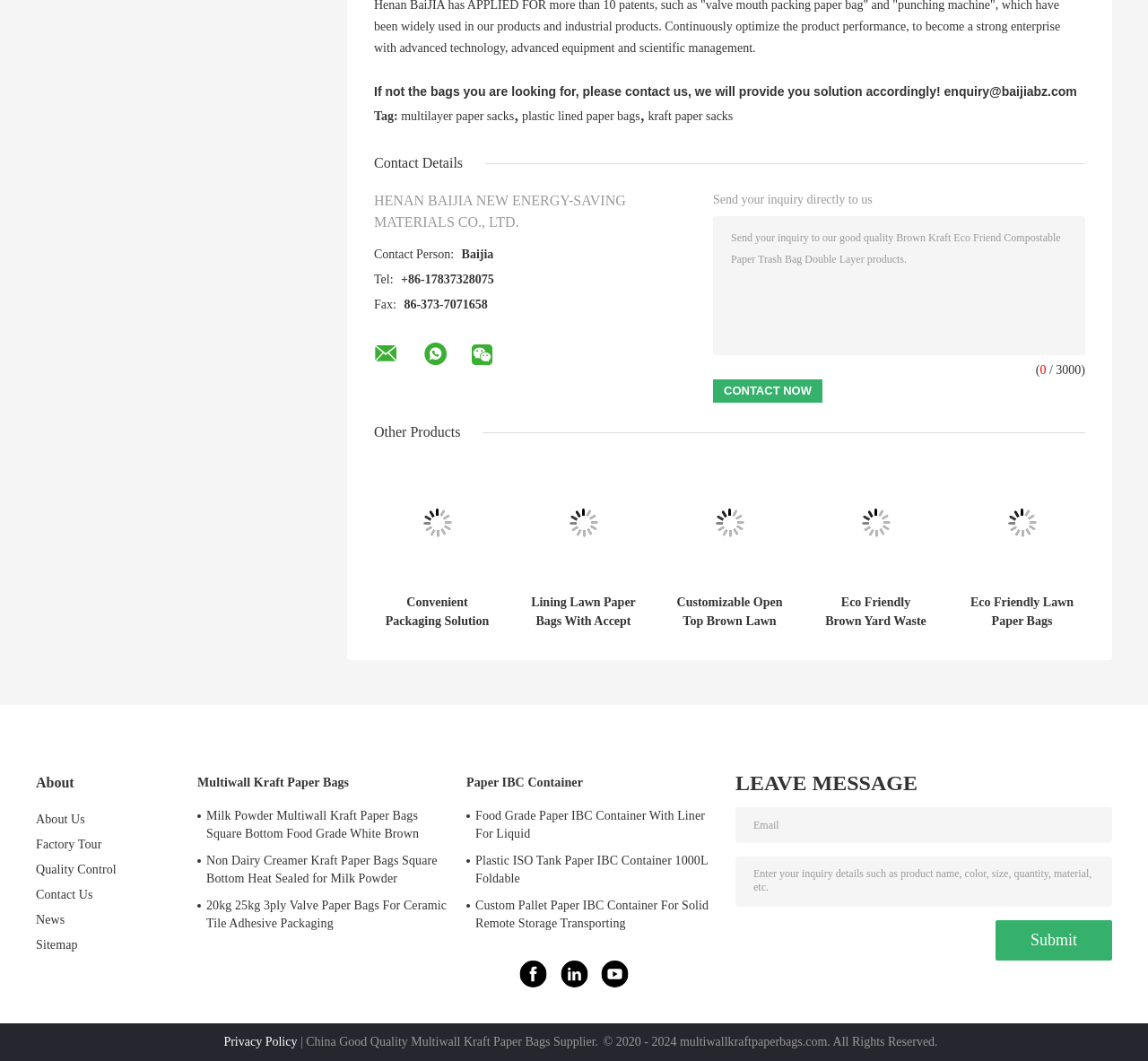Please specify the coordinates of the bounding box for the element that should be clicked to carry out this instruction: "Send your inquiry to our good quality Brown Kraft Eco Friend Compostable Paper Trash Bag Double Layer products". The coordinates must be four float numbers between 0 and 1, formatted as [left, top, right, bottom].

[0.621, 0.204, 0.945, 0.335]